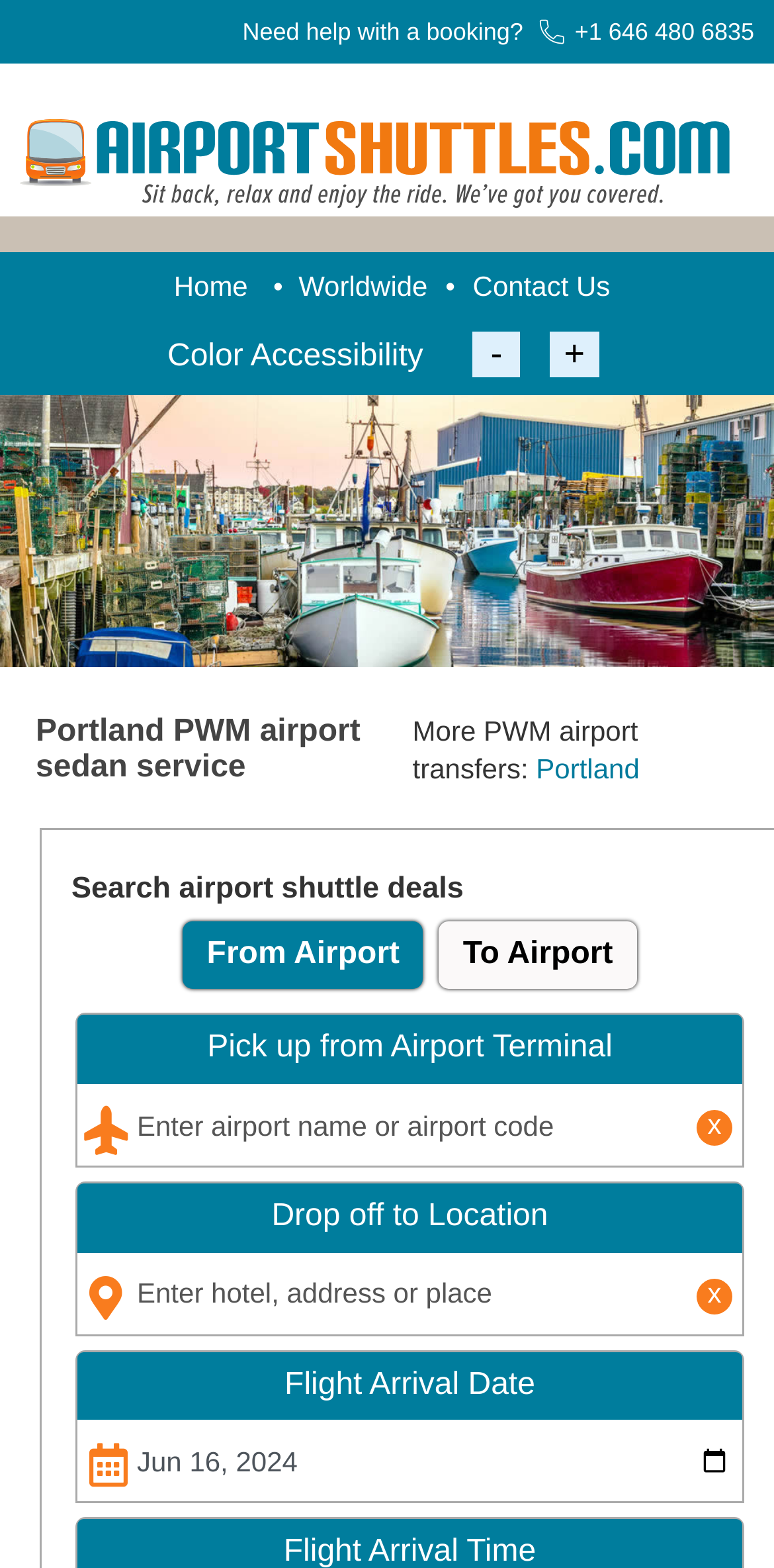Specify the bounding box coordinates of the area that needs to be clicked to achieve the following instruction: "Search airport shuttle deals".

[0.092, 0.554, 0.863, 0.579]